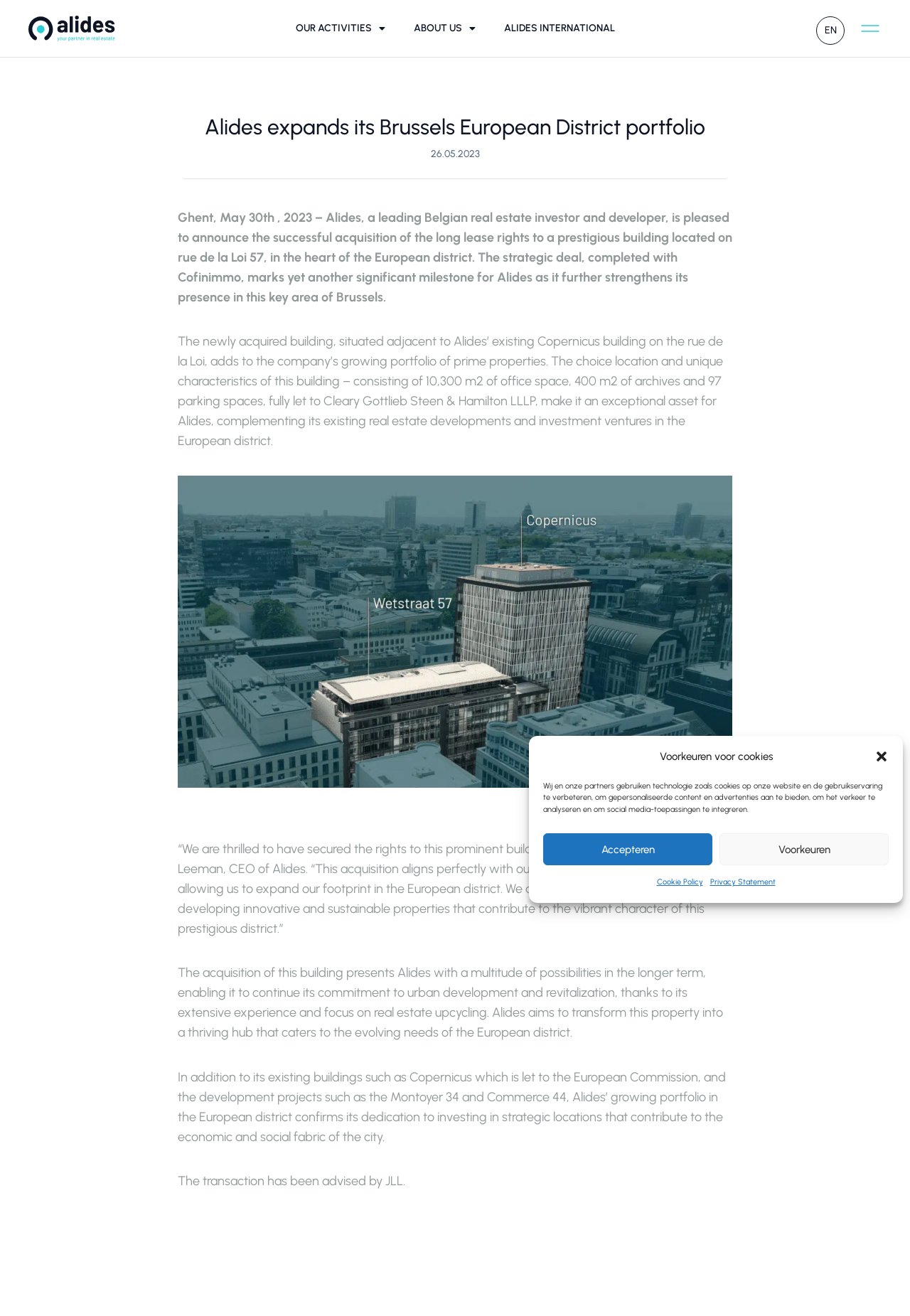Determine the bounding box for the described UI element: "Privacy Statement".

[0.78, 0.663, 0.852, 0.678]